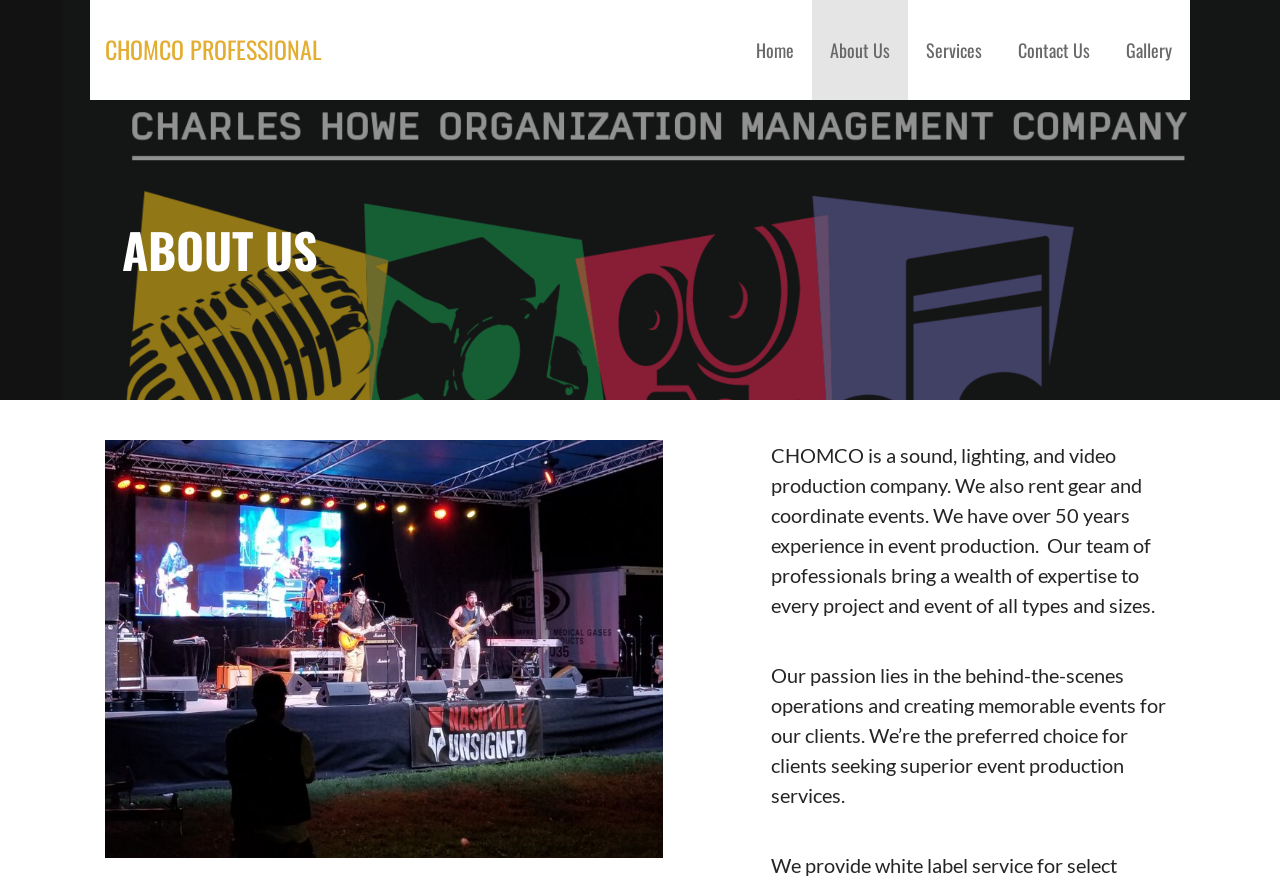Determine the bounding box for the UI element described here: "Contact Us".

[0.781, 0.0, 0.866, 0.113]